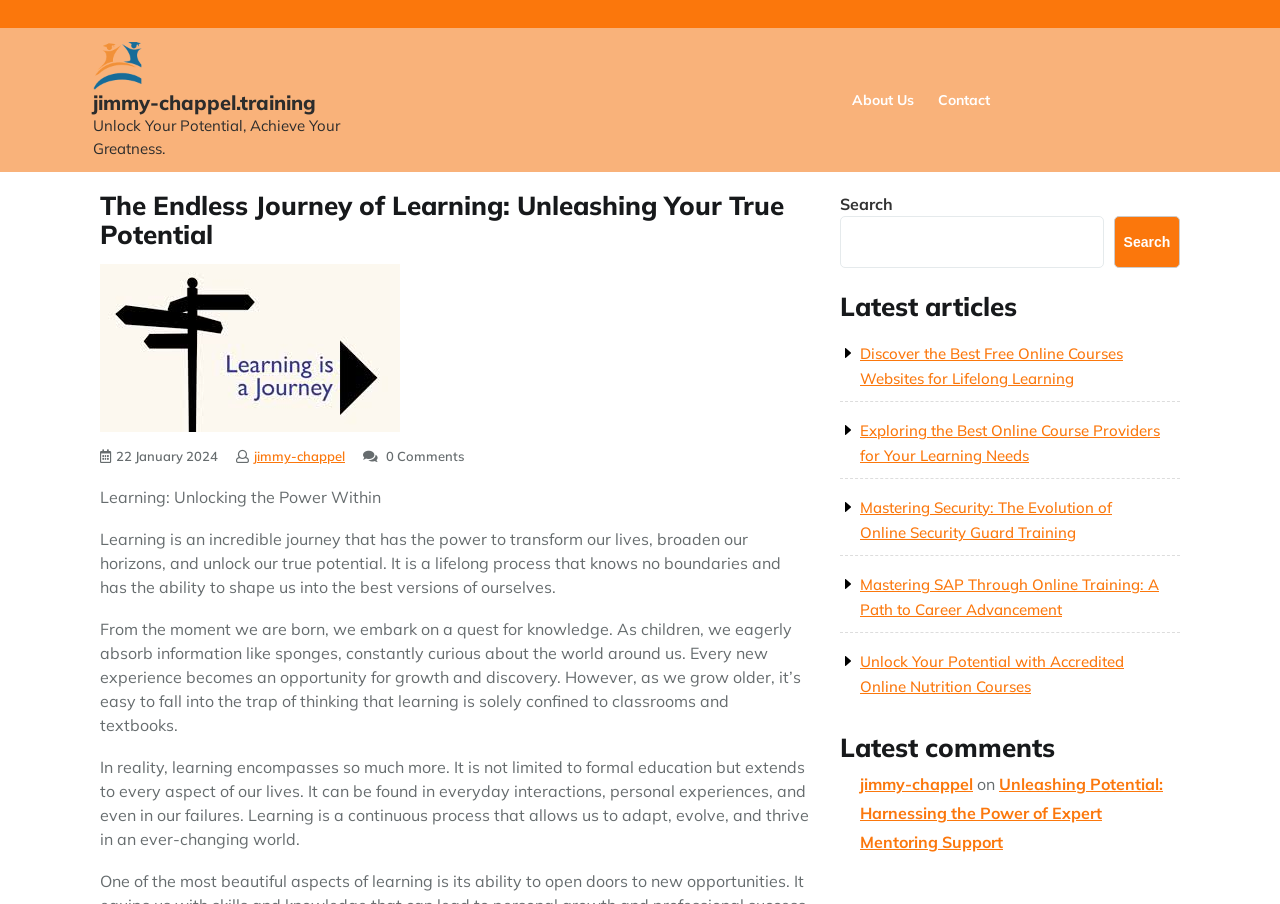Write an exhaustive caption that covers the webpage's main aspects.

This webpage is about learning and personal growth, with a focus on unlocking one's true potential. At the top left, there is a logo and a link to the website "jimmy-chappel.training". Next to it, there is a heading that reads "Unlock Your Potential, Achieve Your Greatness." 

On the top right, there is a mobile menu navigation with links to "About Us" and "Contact". Below the navigation, there is a heading that reads "The Endless Journey of Learning: Unleashing Your True Potential". 

To the right of the heading, there is an image related to learning. Below the image, there is a date "22 January 2024" and a link to "jimmy-chappel". Next to it, there is a text that reads "0 Comments". 

The main content of the webpage is a long article titled "Learning: Unlocking the Power Within". The article discusses the importance of learning and how it can transform our lives. It also talks about how learning is a lifelong process that goes beyond formal education. 

Below the article, there is a search bar with a button. To the right of the search bar, there is a heading that reads "Latest articles". Below the heading, there are five links to different articles related to online learning and personal growth. 

Further down, there is a heading that reads "Latest comments". Below it, there is a section with a link to an article and a footer with a link to "jimmy-chappel" and a text that reads "on". There is also a link to another article titled "Unleashing Potential: Harnessing the Power of Expert Mentoring Support".